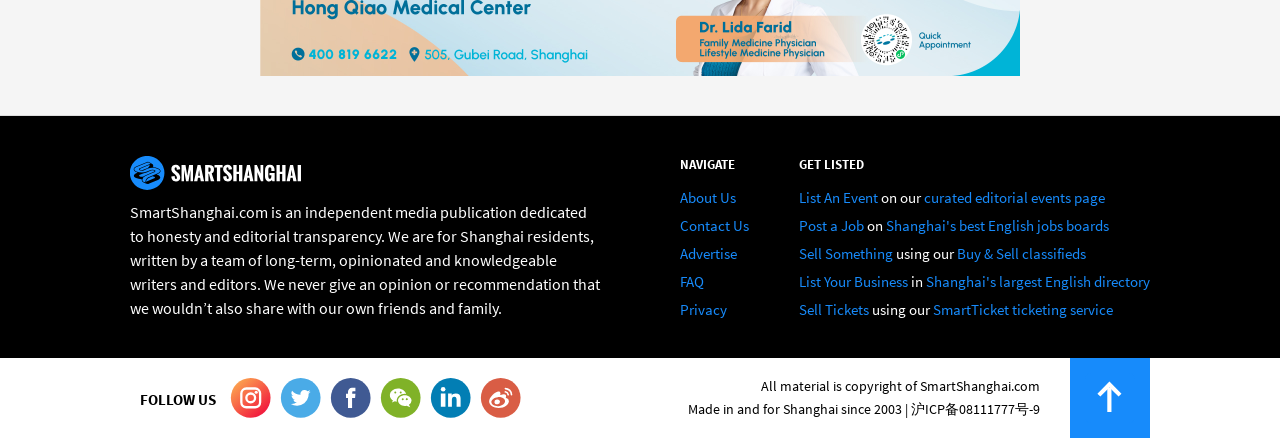Please mark the bounding box coordinates of the area that should be clicked to carry out the instruction: "Follow on Facebook".

[0.177, 0.852, 0.216, 0.966]